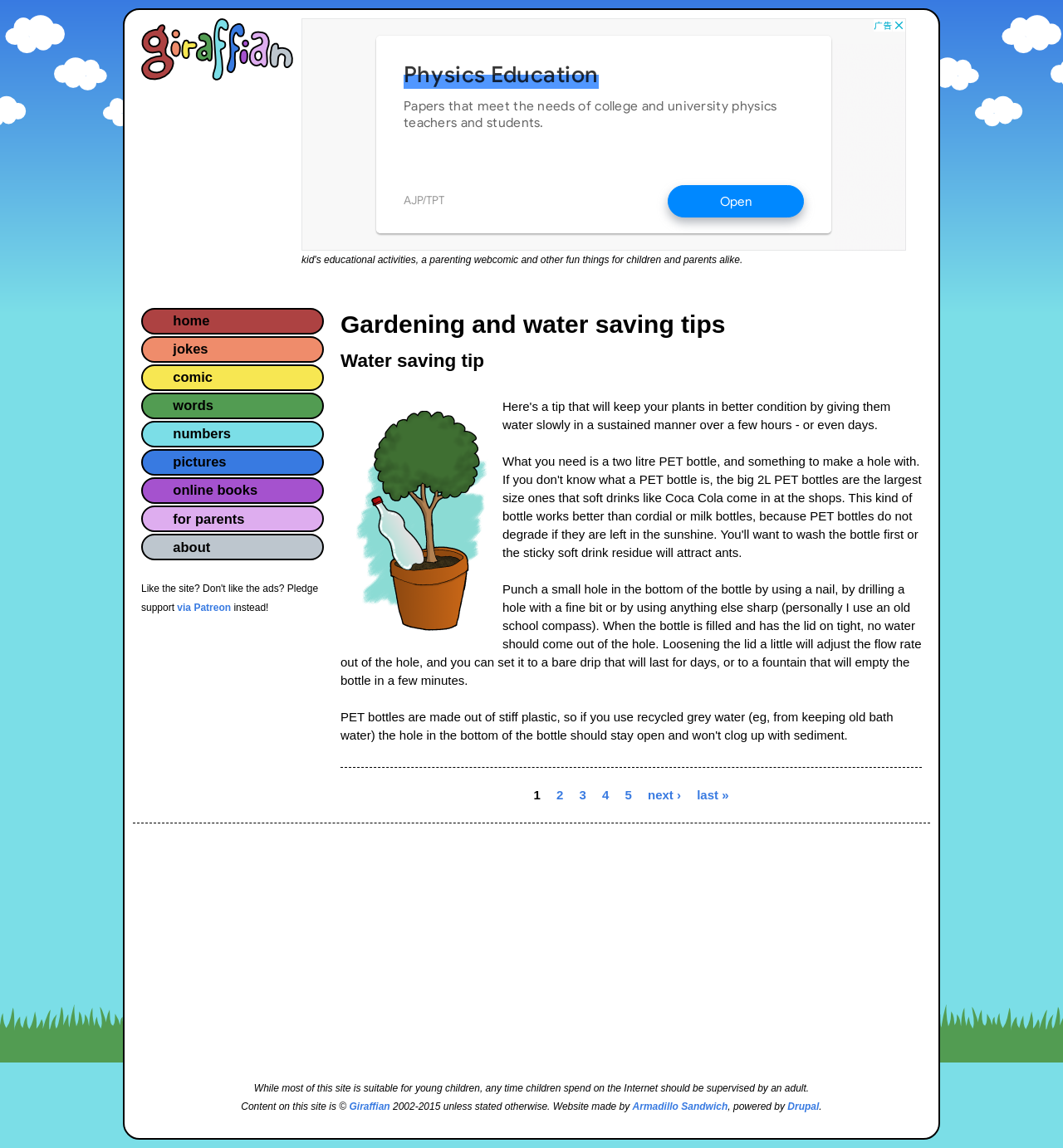Locate the bounding box coordinates of the segment that needs to be clicked to meet this instruction: "Click the 'Home' link".

[0.133, 0.016, 0.284, 0.07]